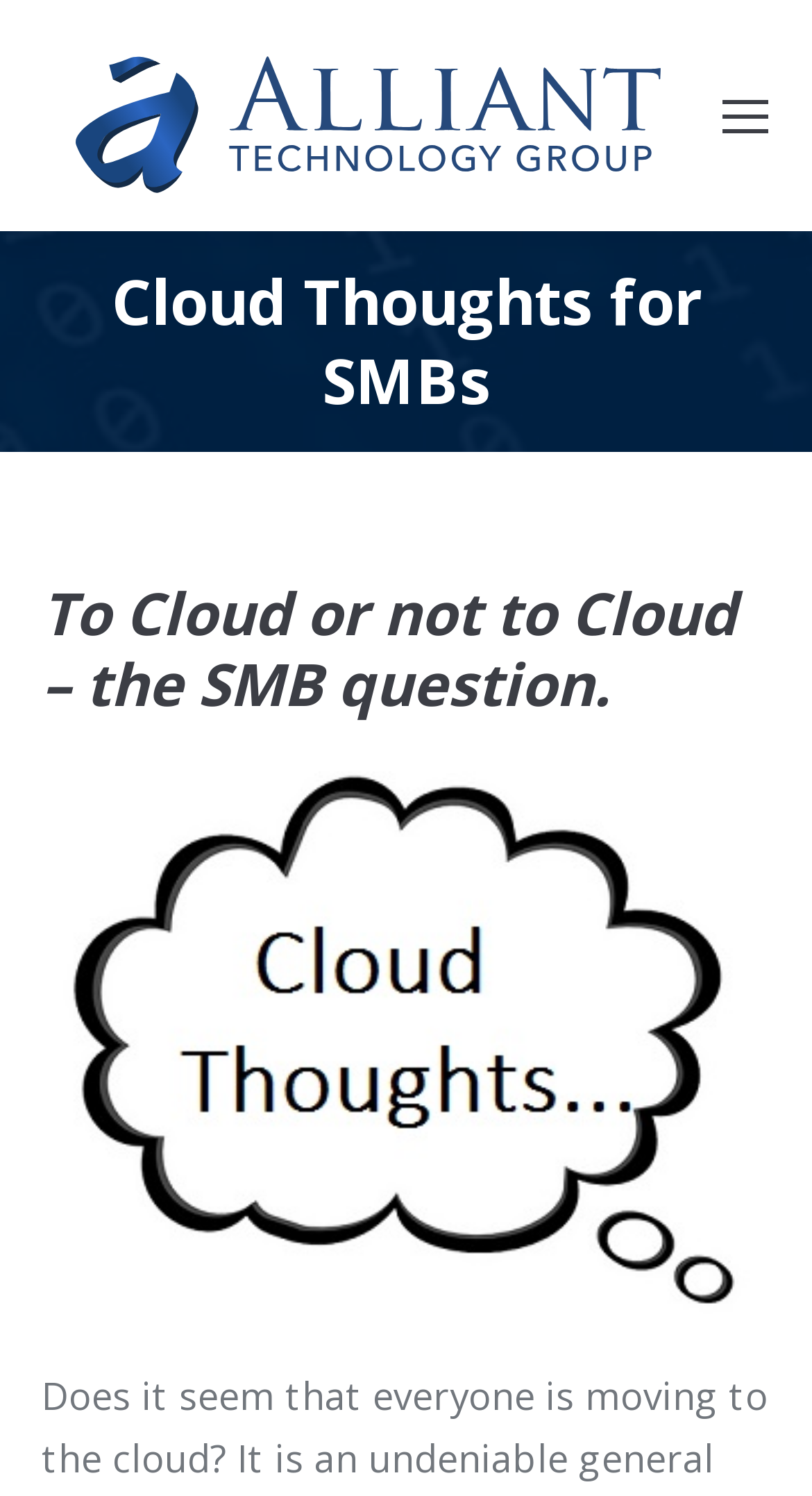What is the mobile menu icon?
Answer the question using a single word or phrase, according to the image.

Three horizontal lines